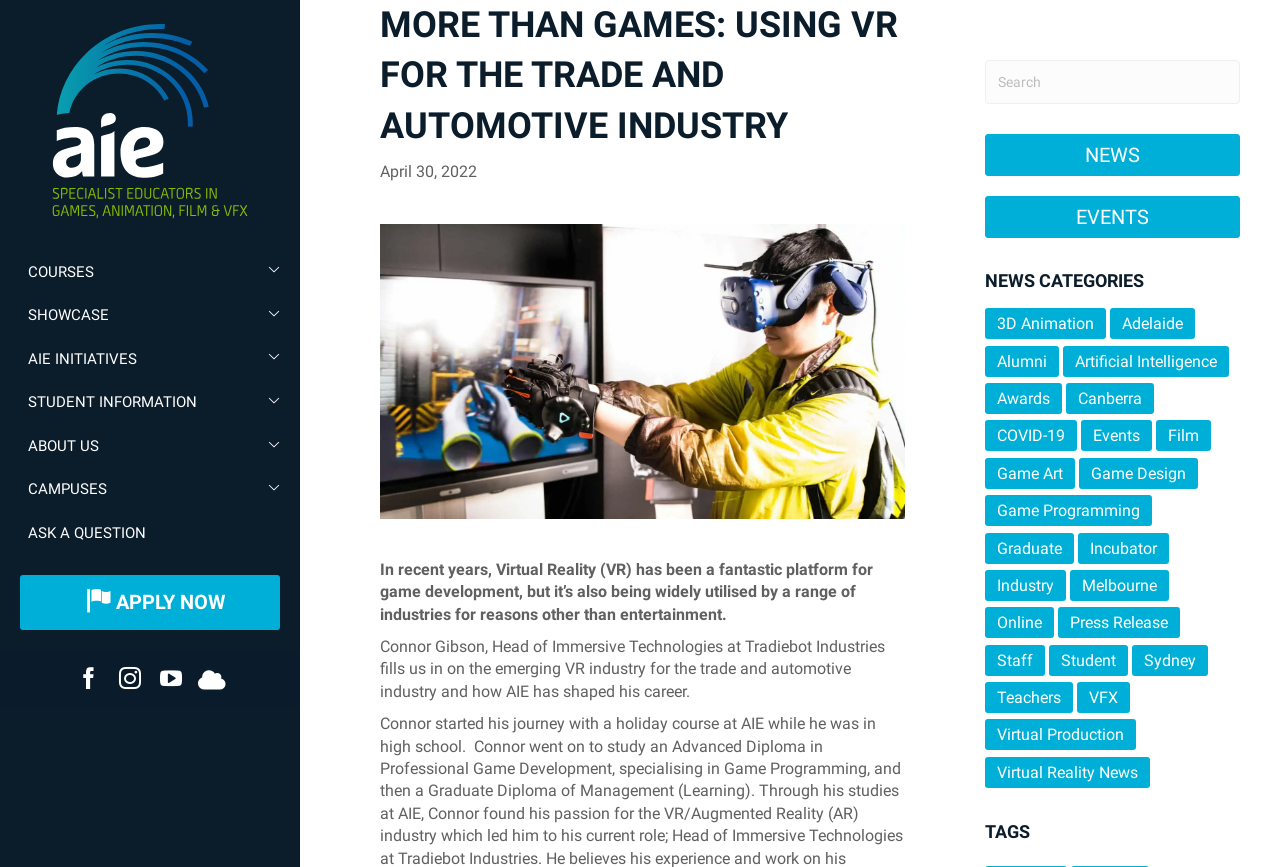Deliver a detailed narrative of the webpage's visual and textual elements.

This webpage is about the Academy of Interactive Entertainment (AIE) and its involvement in the Virtual Reality (VR) industry, particularly in the trade and automotive sectors. 

At the top of the page, there are several links to different sections of the website, including courses, showcases, initiatives, student information, about us, and campuses. 

Below these links, there is a heading that reads "More than Games: Using VR for the Trade and Automotive Industry." This is followed by a date, "April 30, 2022," and an image of a VR user in an automotive VR application. 

The main content of the page is a text passage that discusses the use of VR in industries beyond gaming, including the trade and automotive industries. The passage mentions Connor Gibson, the Head of Immersive Technologies at Tradiebot Industries, and how AIE has shaped his career. 

To the right of the main content, there is a search bar and several links to news and events sections. Below these links, there are categories for news, including 3D animation, Adelaide, alumni, artificial intelligence, awards, and many others. 

At the very bottom of the page, there is a section for tags, which includes links to various topics related to VR and the industries mentioned.